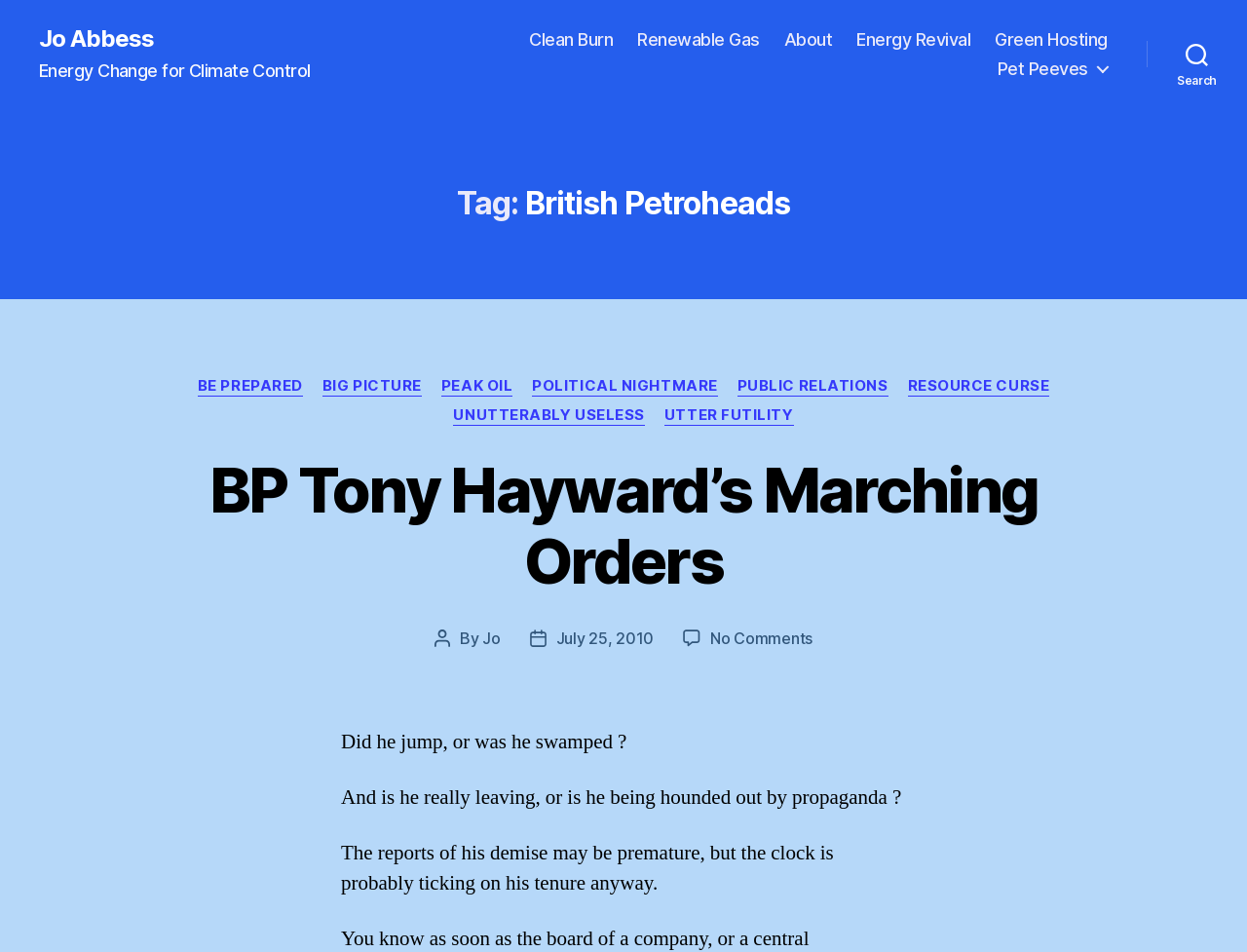Locate the bounding box coordinates of the region to be clicked to comply with the following instruction: "Click on the 'About' link". The coordinates must be four float numbers between 0 and 1, in the form [left, top, right, bottom].

[0.629, 0.031, 0.668, 0.053]